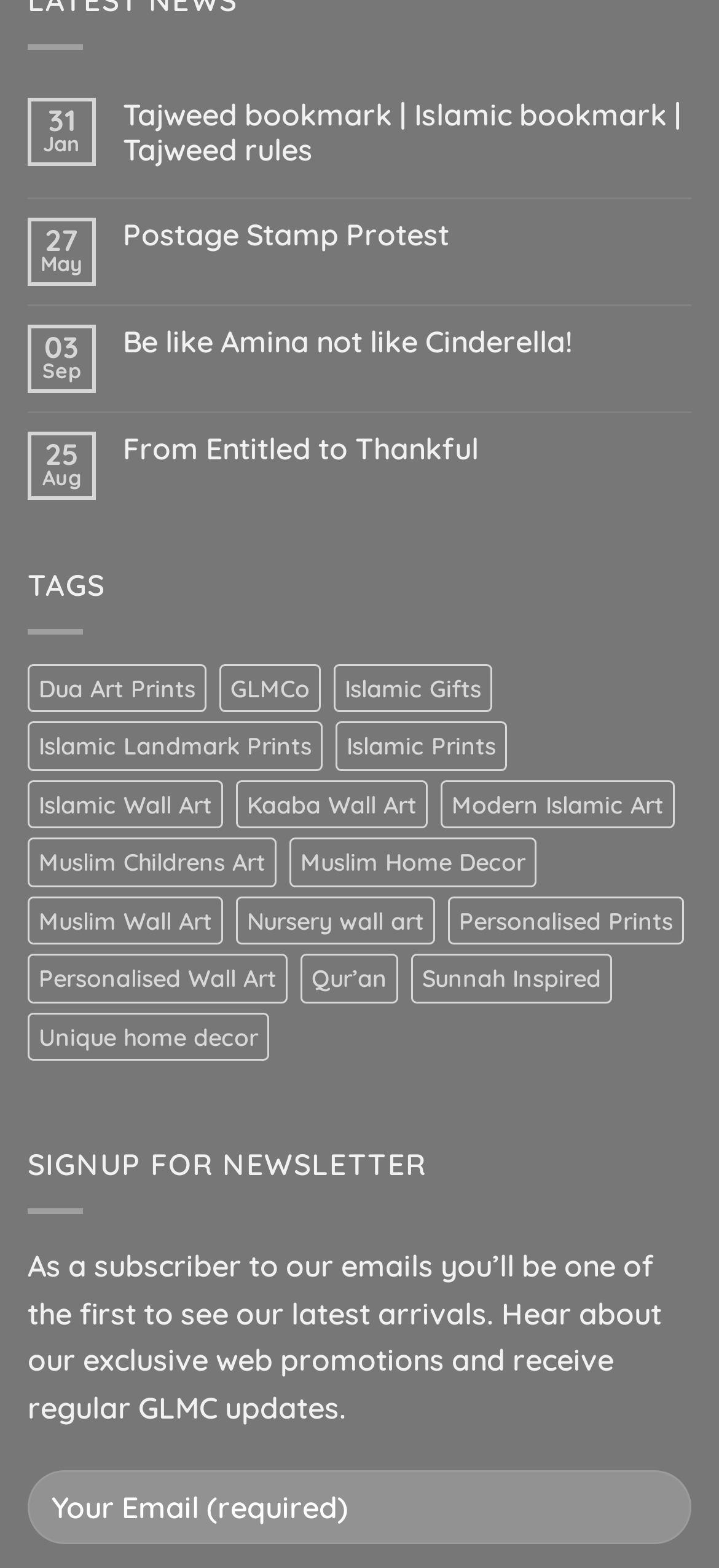Please find the bounding box coordinates (top-left x, top-left y, bottom-right x, bottom-right y) in the screenshot for the UI element described as follows: Islamic Landmark Prints

[0.038, 0.46, 0.449, 0.491]